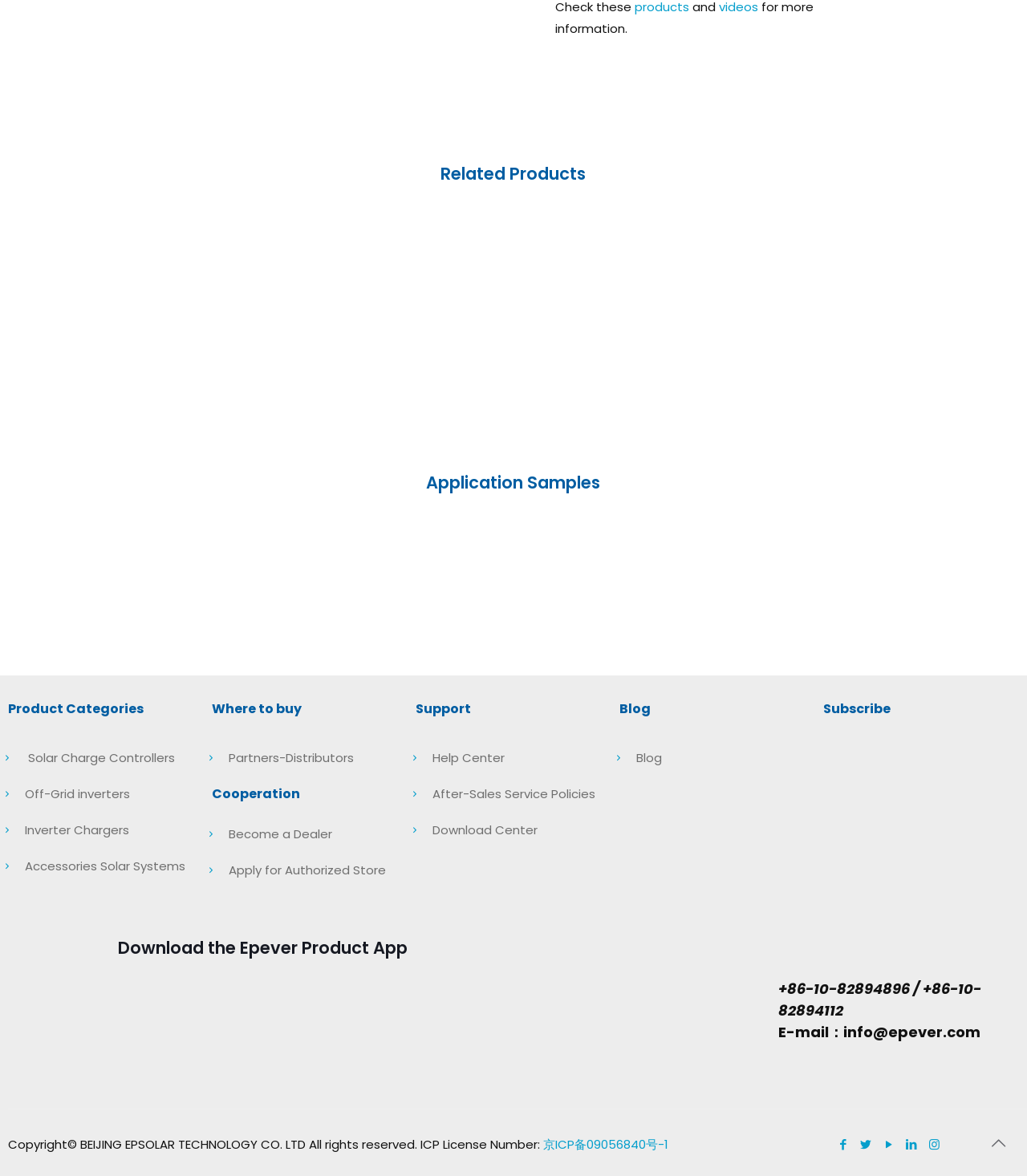Given the following UI element description: "parent_node: - Select Quantity -", find the bounding box coordinates in the webpage screenshot.

None